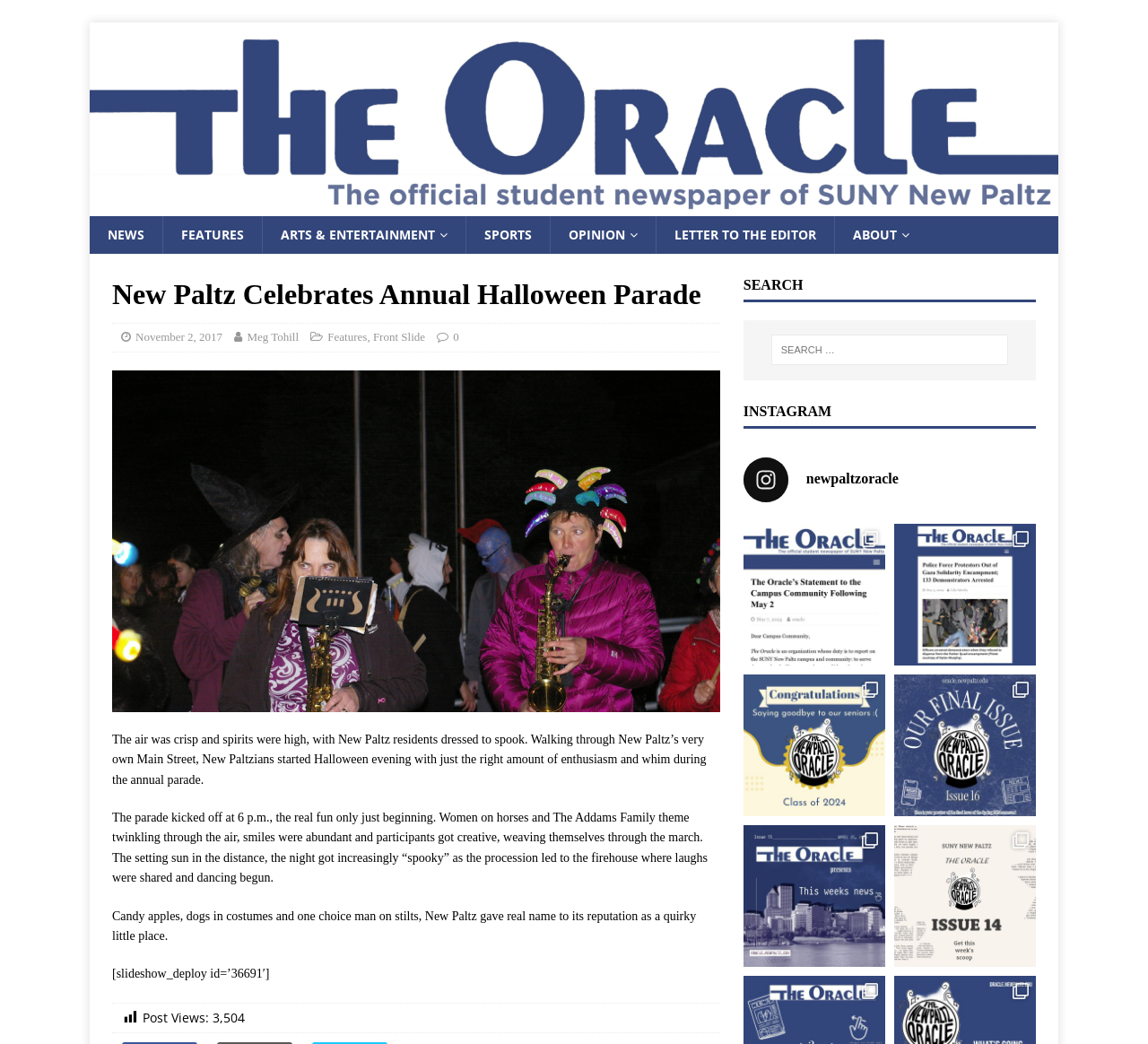Find the bounding box coordinates of the clickable area that will achieve the following instruction: "Search for something".

[0.672, 0.321, 0.878, 0.35]